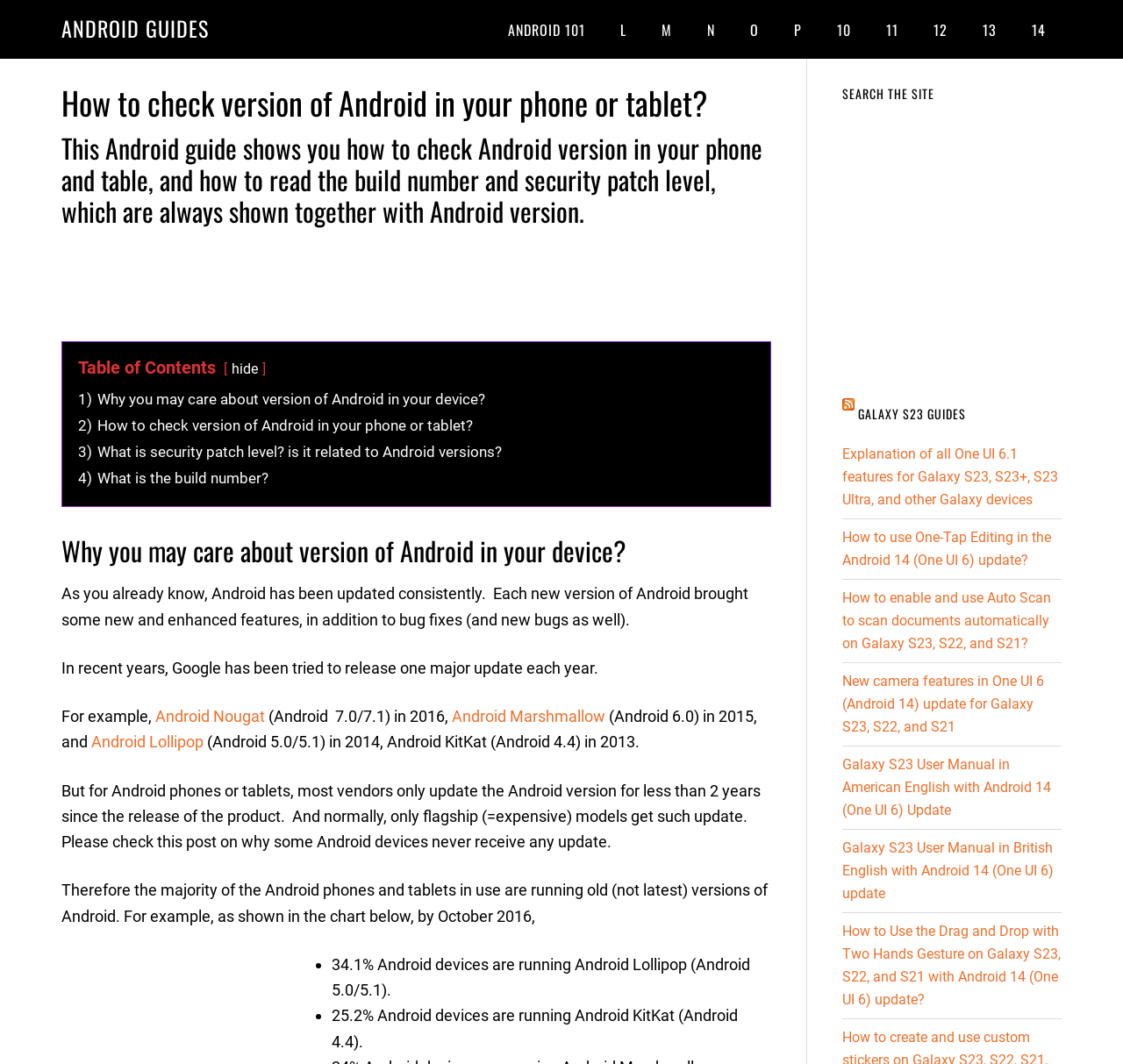Please determine the bounding box coordinates of the section I need to click to accomplish this instruction: "Go to the 'ANDROID 101' page".

[0.438, 0.0, 0.535, 0.055]